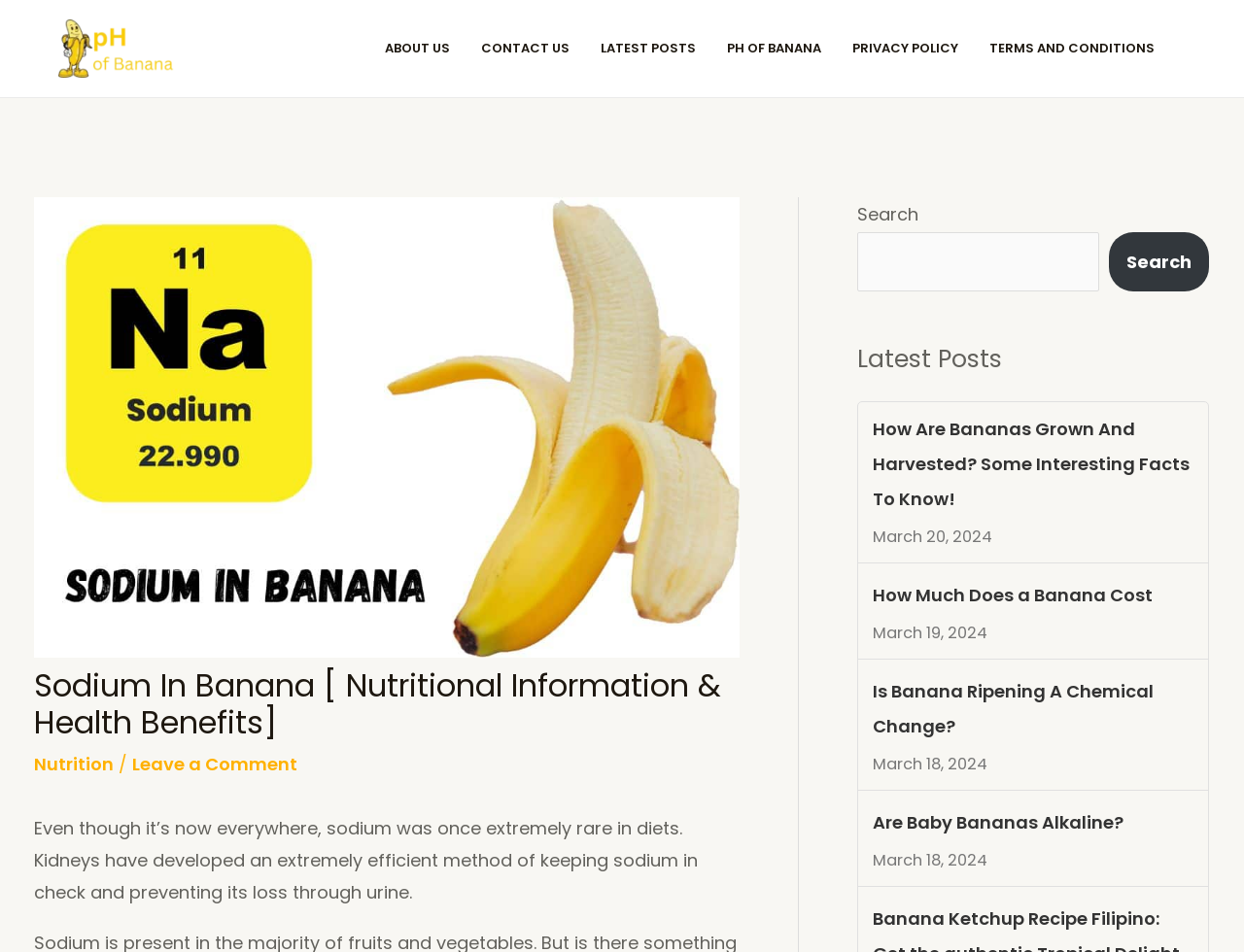Please specify the bounding box coordinates of the region to click in order to perform the following instruction: "Learn about the nutritional information of bananas".

[0.027, 0.789, 0.091, 0.815]